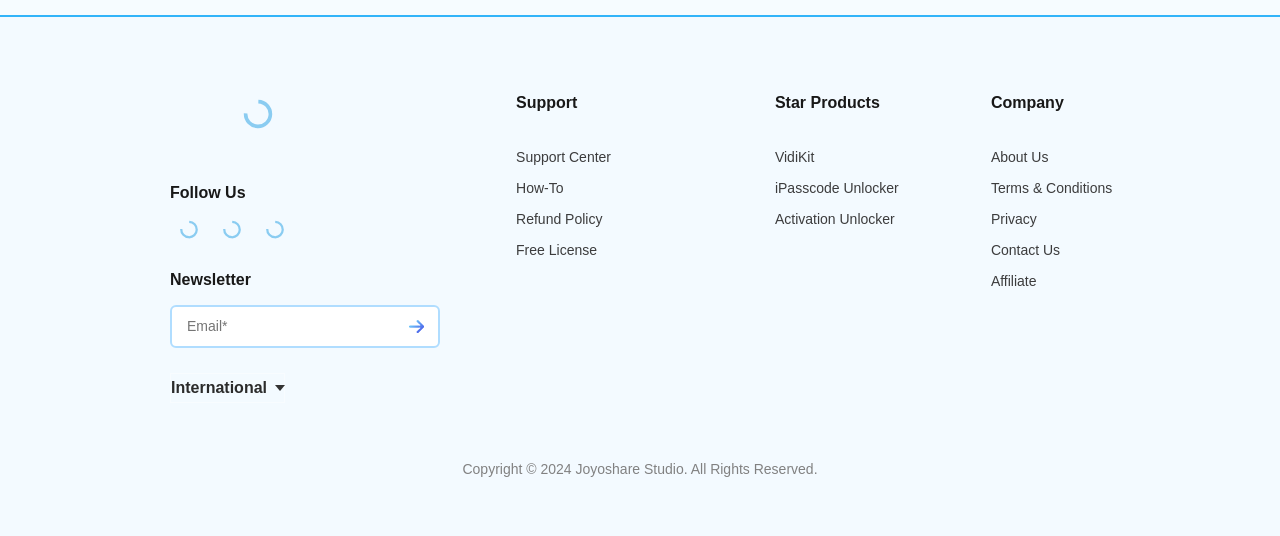Identify the bounding box coordinates for the UI element described as follows: aria-label="submit button". Use the format (top-left x, top-left y, bottom-right x, bottom-right y) and ensure all values are floating point numbers between 0 and 1.

[0.309, 0.574, 0.341, 0.643]